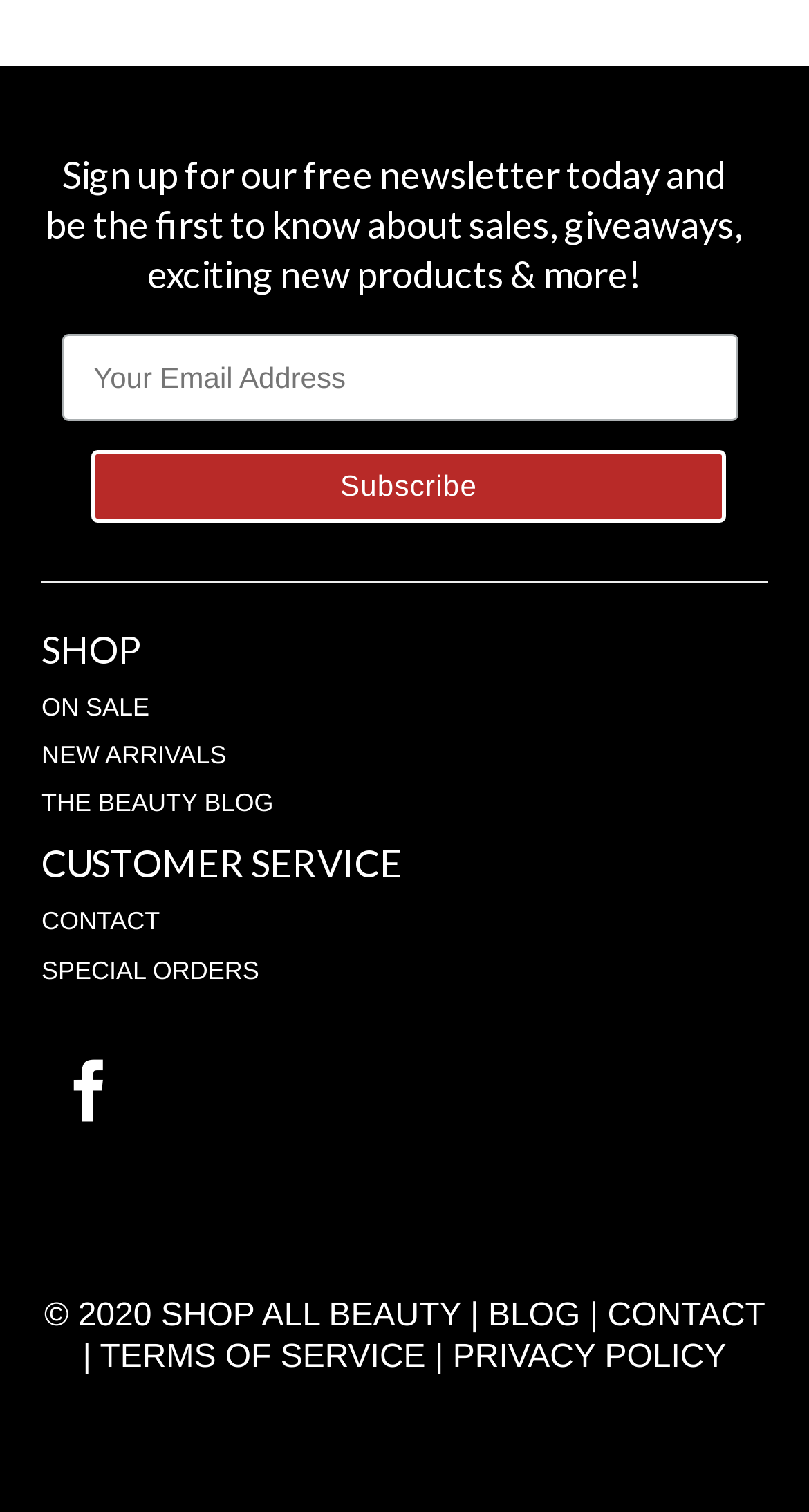Pinpoint the bounding box coordinates of the element you need to click to execute the following instruction: "Read the BEAUTY BLOG". The bounding box should be represented by four float numbers between 0 and 1, in the format [left, top, right, bottom].

[0.051, 0.521, 0.338, 0.541]